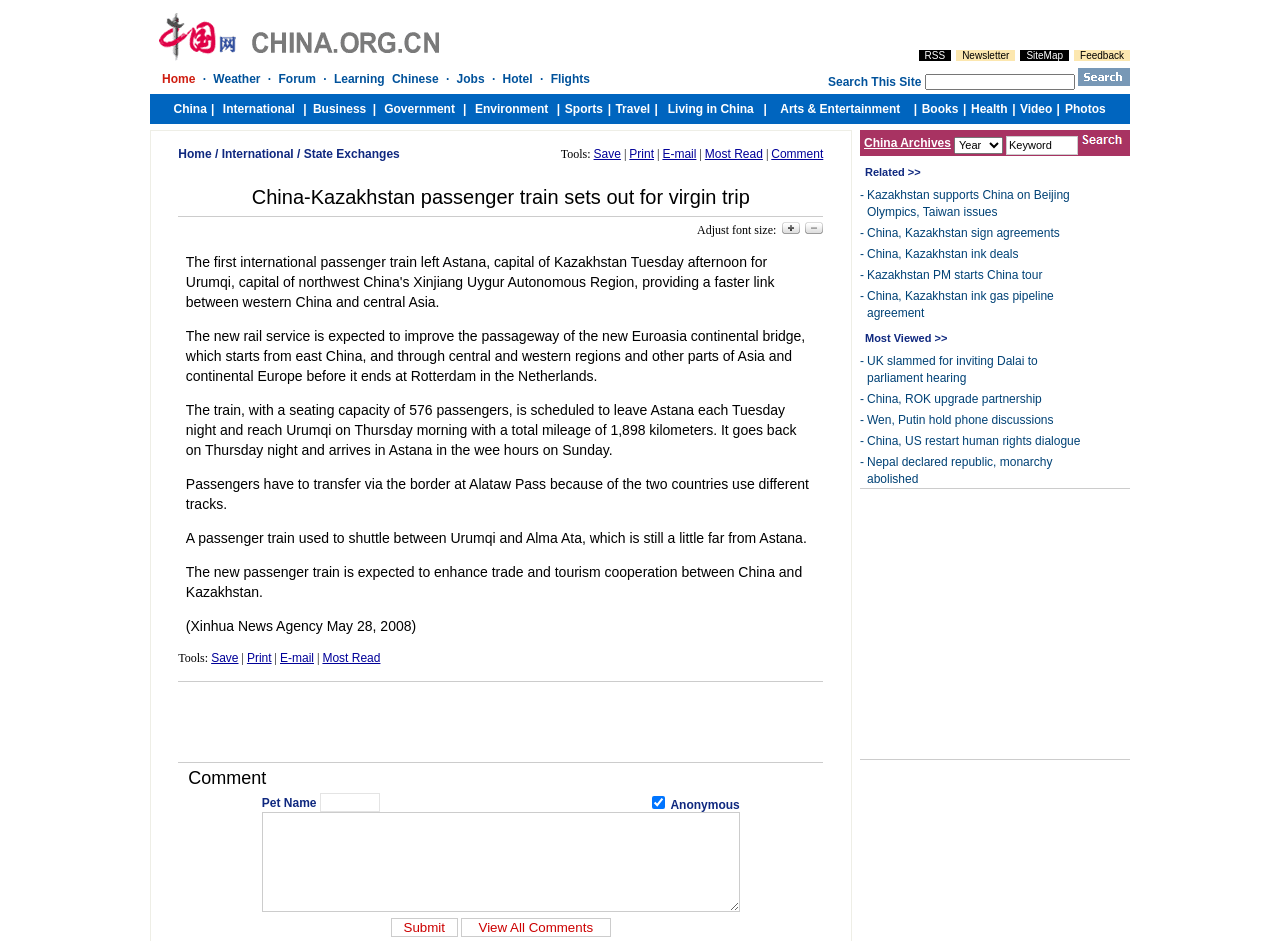From the element description Kazakhstan PM starts China tour, predict the bounding box coordinates of the UI element. The coordinates must be specified in the format (top-left x, top-left y, bottom-right x, bottom-right y) and should be within the 0 to 1 range.

[0.677, 0.285, 0.814, 0.3]